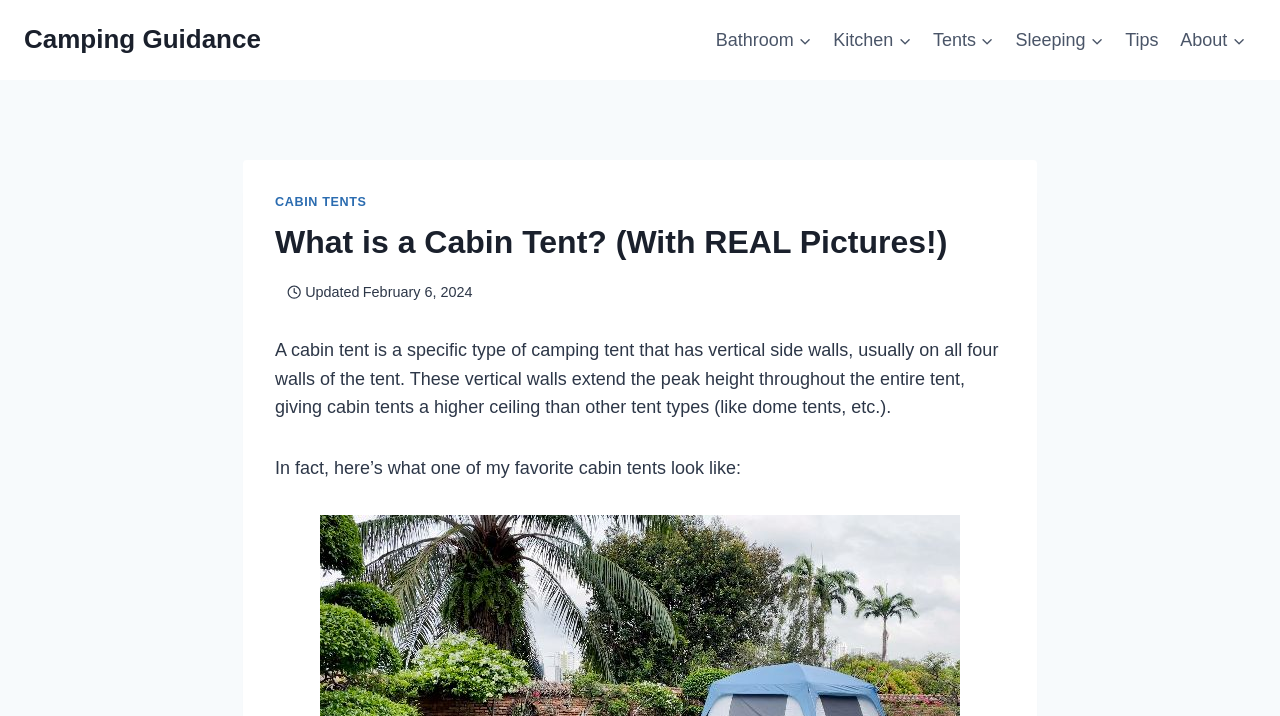What is a cabin tent?
Answer the question using a single word or phrase, according to the image.

A specific type of camping tent